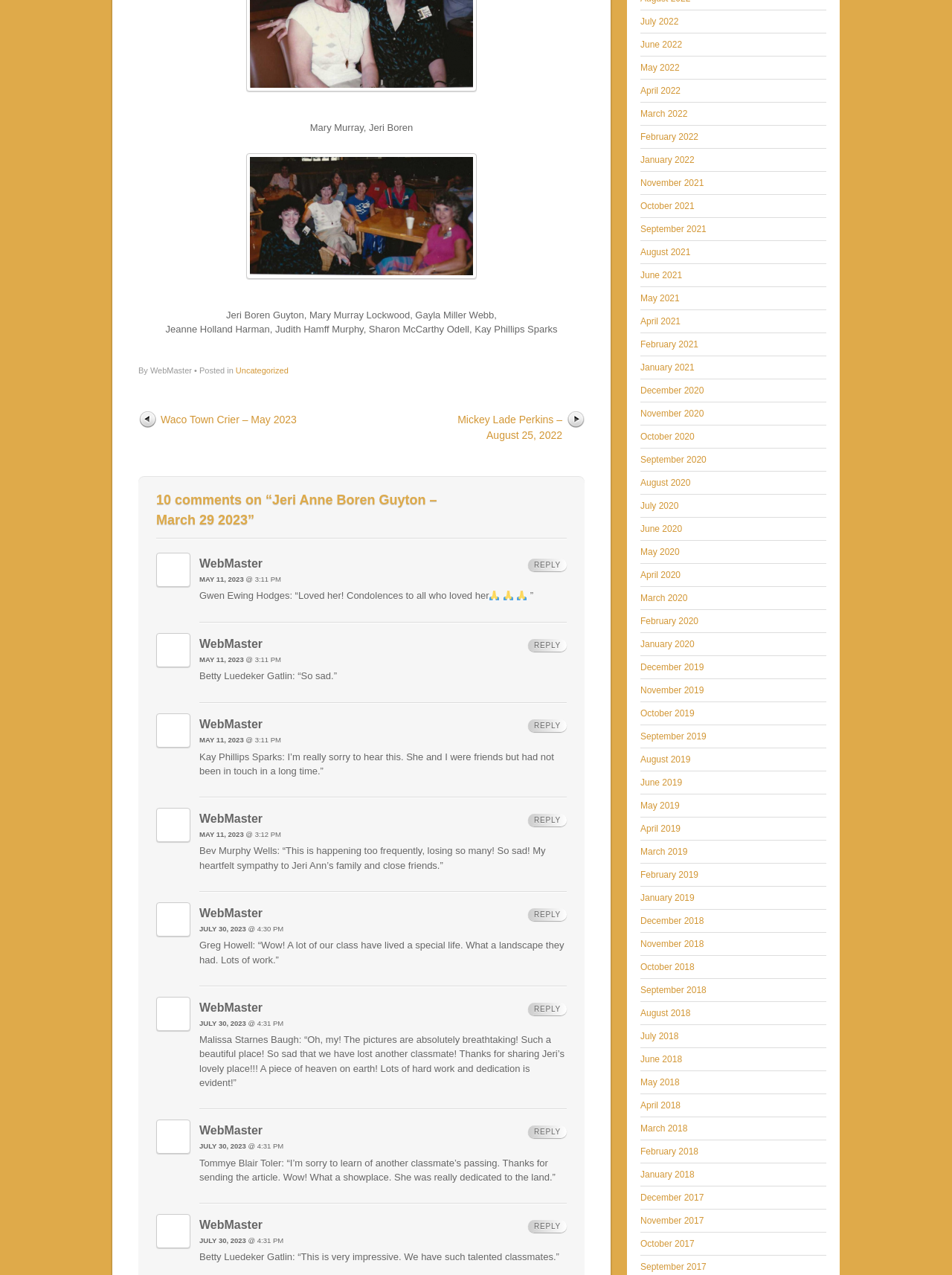How many comments are there on the article 'Jeri Anne Boren Guyton – March 29 2023'?
Please answer the question as detailed as possible.

The answer can be found by looking at the heading that says '10 comments on “Jeri Anne Boren Guyton – March 29 2023”'. This indicates that there are 10 comments on the article.